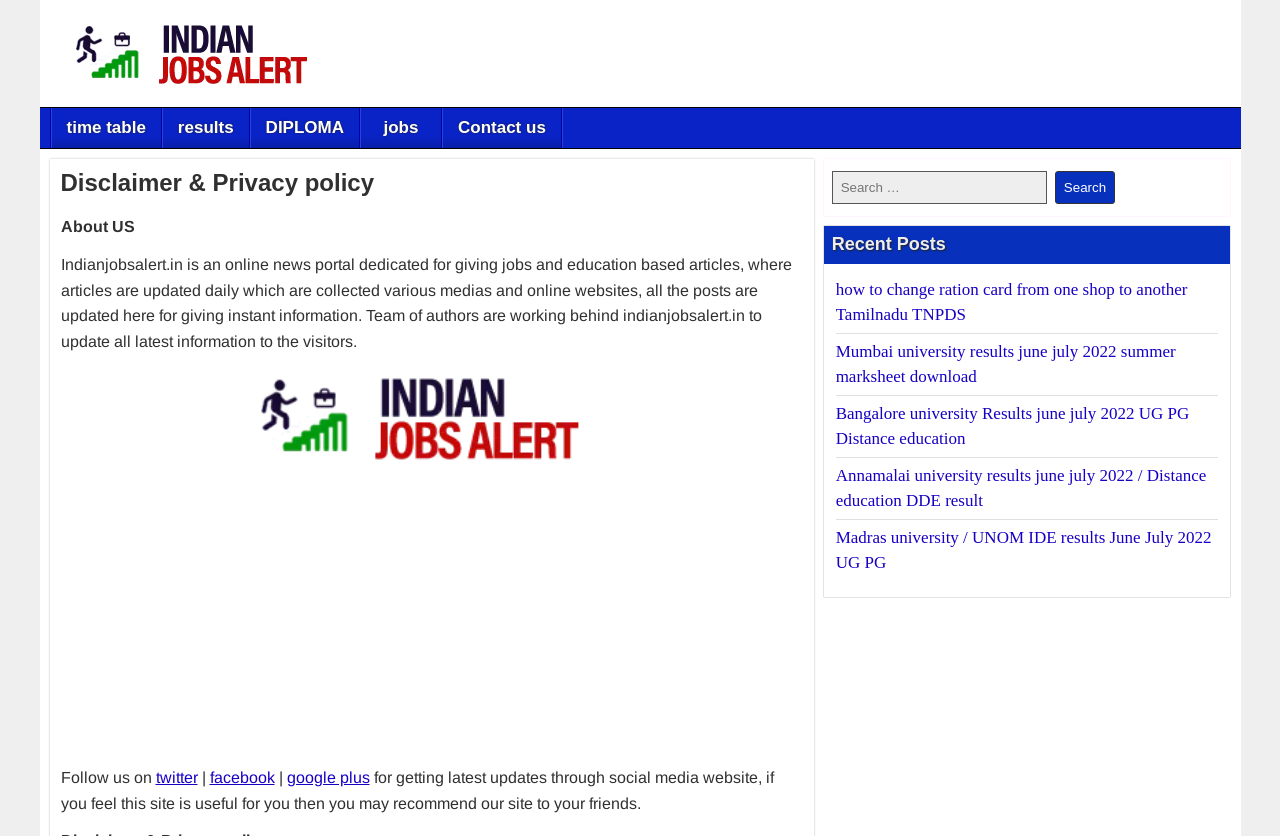Locate the UI element described by value="Search" in the provided webpage screenshot. Return the bounding box coordinates in the format (top-left x, top-left y, bottom-right x, bottom-right y), ensuring all values are between 0 and 1.

[0.824, 0.205, 0.871, 0.244]